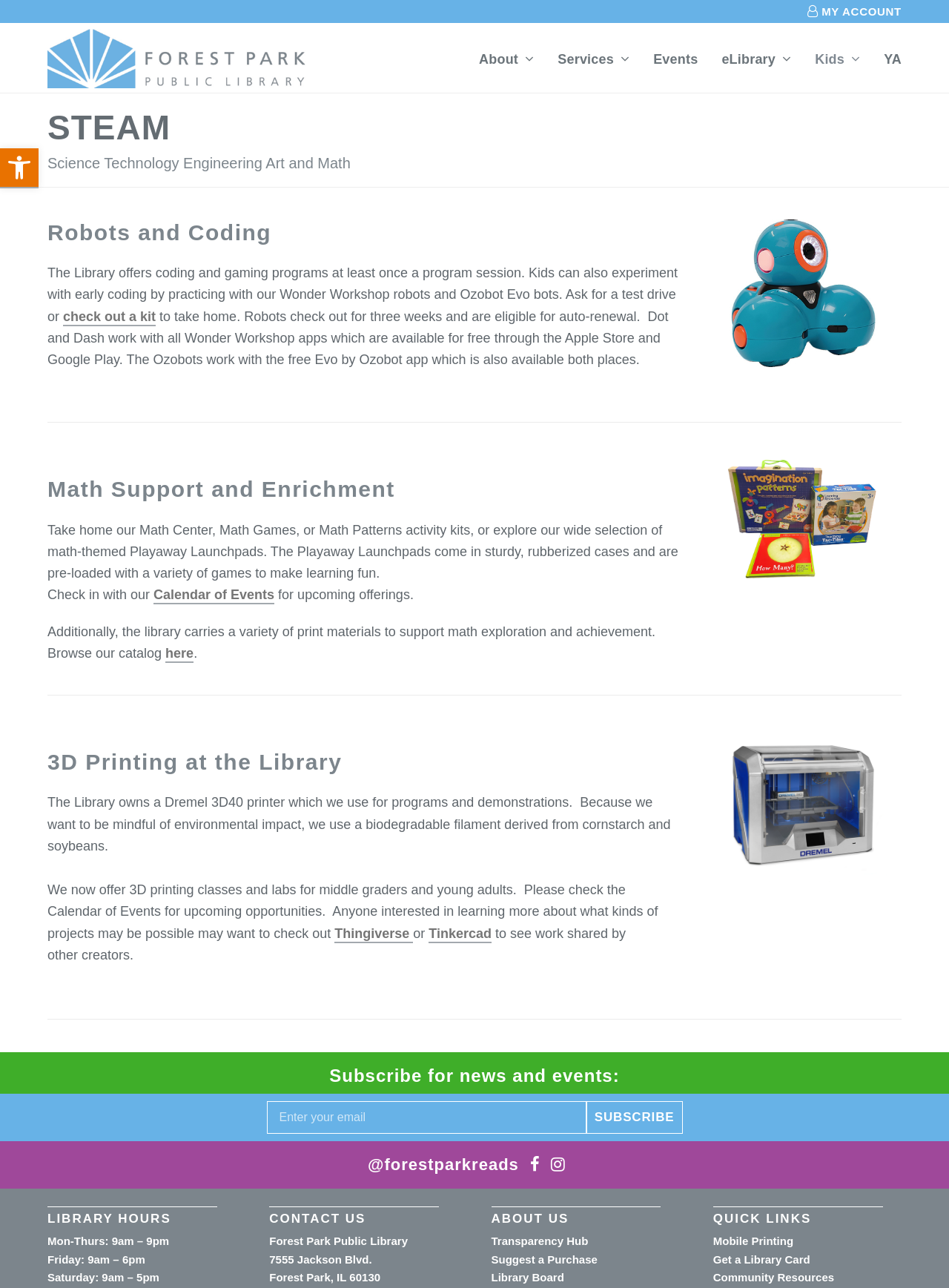From the webpage screenshot, identify the region described by About. Provide the bounding box coordinates as (top-left x, top-left y, bottom-right x, bottom-right y), with each value being a floating point number between 0 and 1.

[0.493, 0.032, 0.574, 0.06]